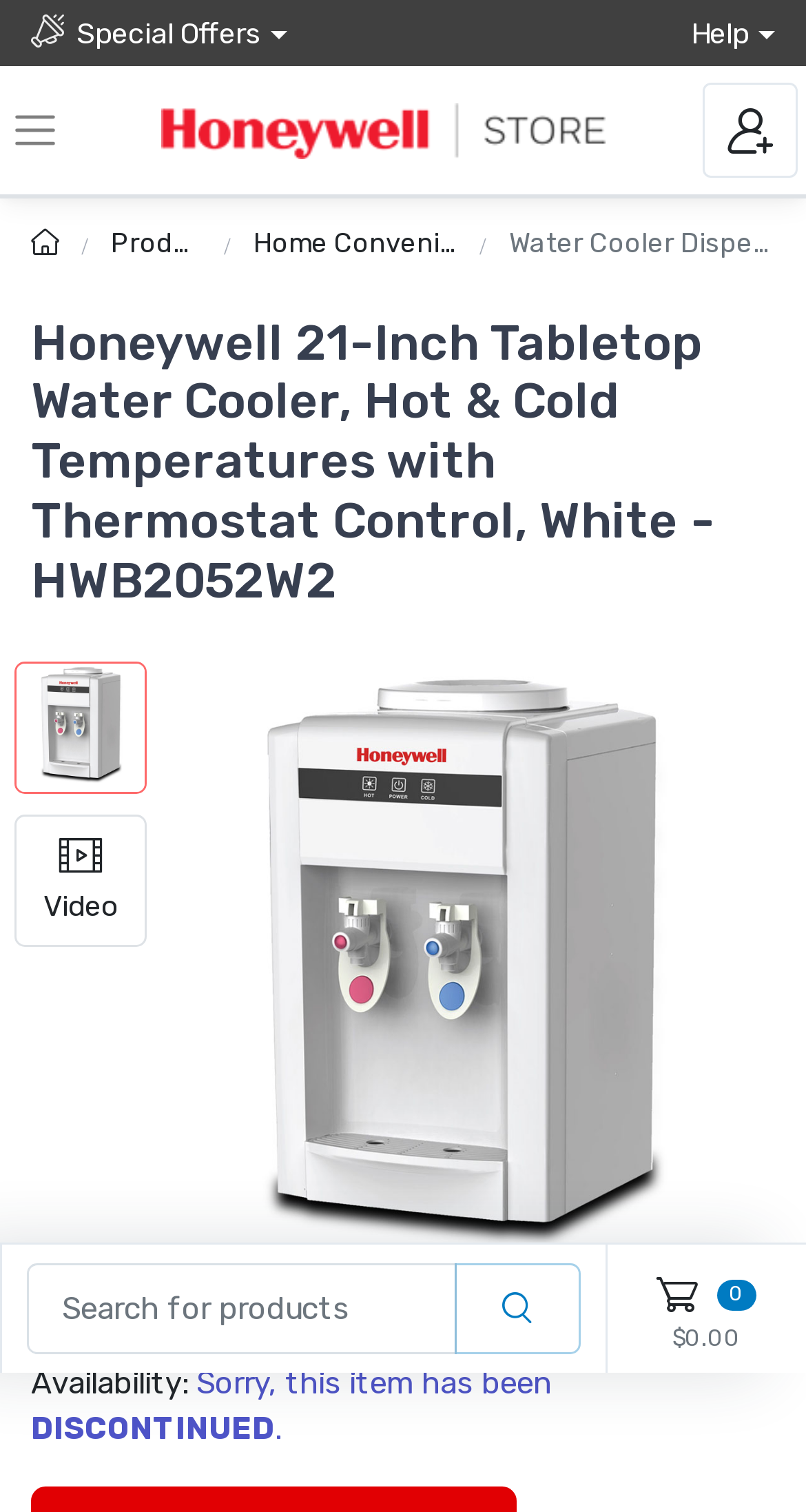What is the function of the textbox?
Use the information from the screenshot to give a comprehensive response to the question.

I found the function of the textbox by reading the label 'Search for products' which is associated with the textbox.